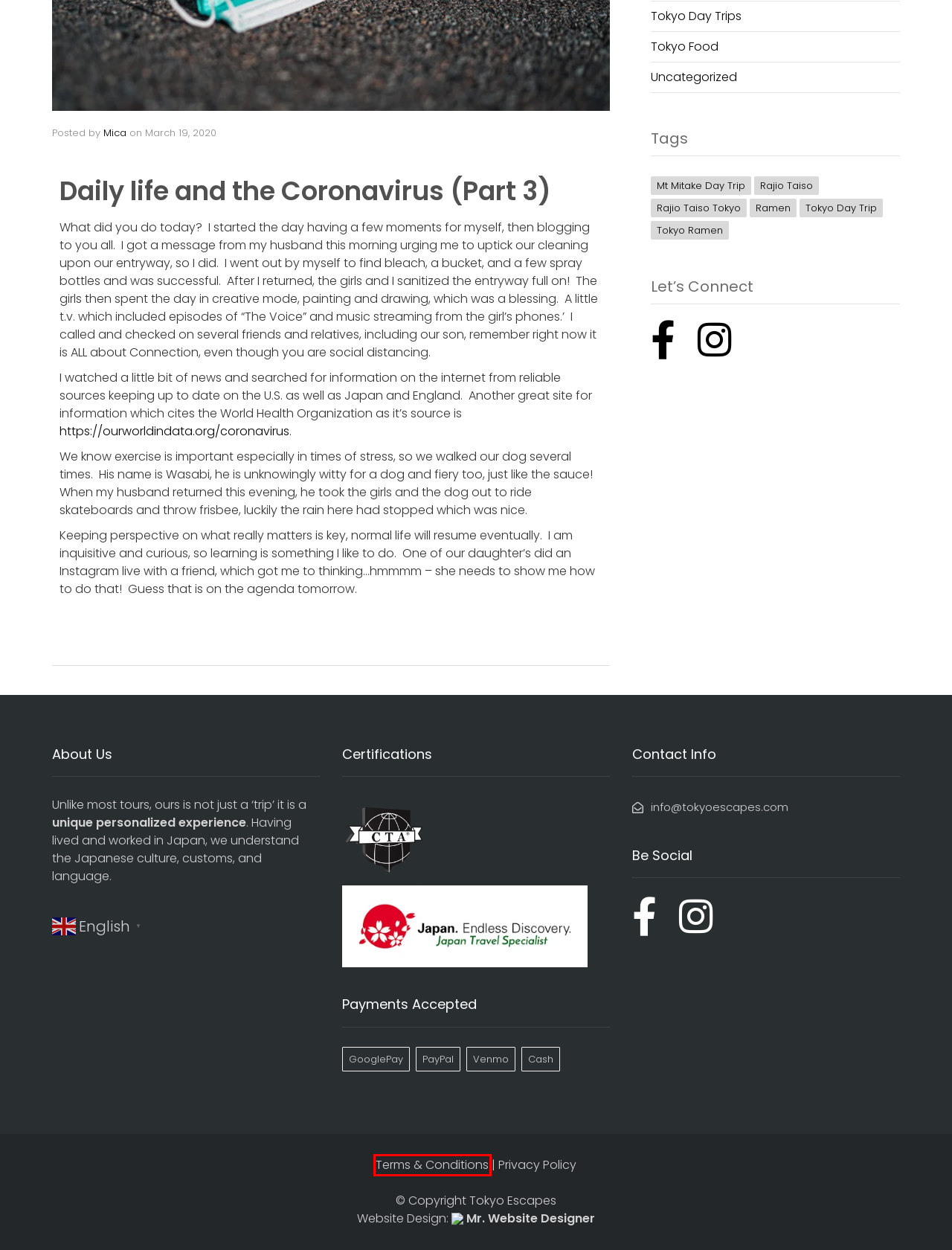Inspect the provided webpage screenshot, concentrating on the element within the red bounding box. Select the description that best represents the new webpage after you click the highlighted element. Here are the candidates:
A. Mt Mitake Day Trip | Tokyo Escapes
B. Ramen | Tokyo Escapes
C. Tokyo Day Trips | Tokyo Escapes
D. Mica – Tokyo Escapes
E. Rajio Taiso Tokyo | Tokyo Escapes
F. Terms and Conditions | Tokyo Escapes
G. Tokyo Food | Tokyo Escapes
H. Tokyo Day Trip | Tokyo Escapes

F